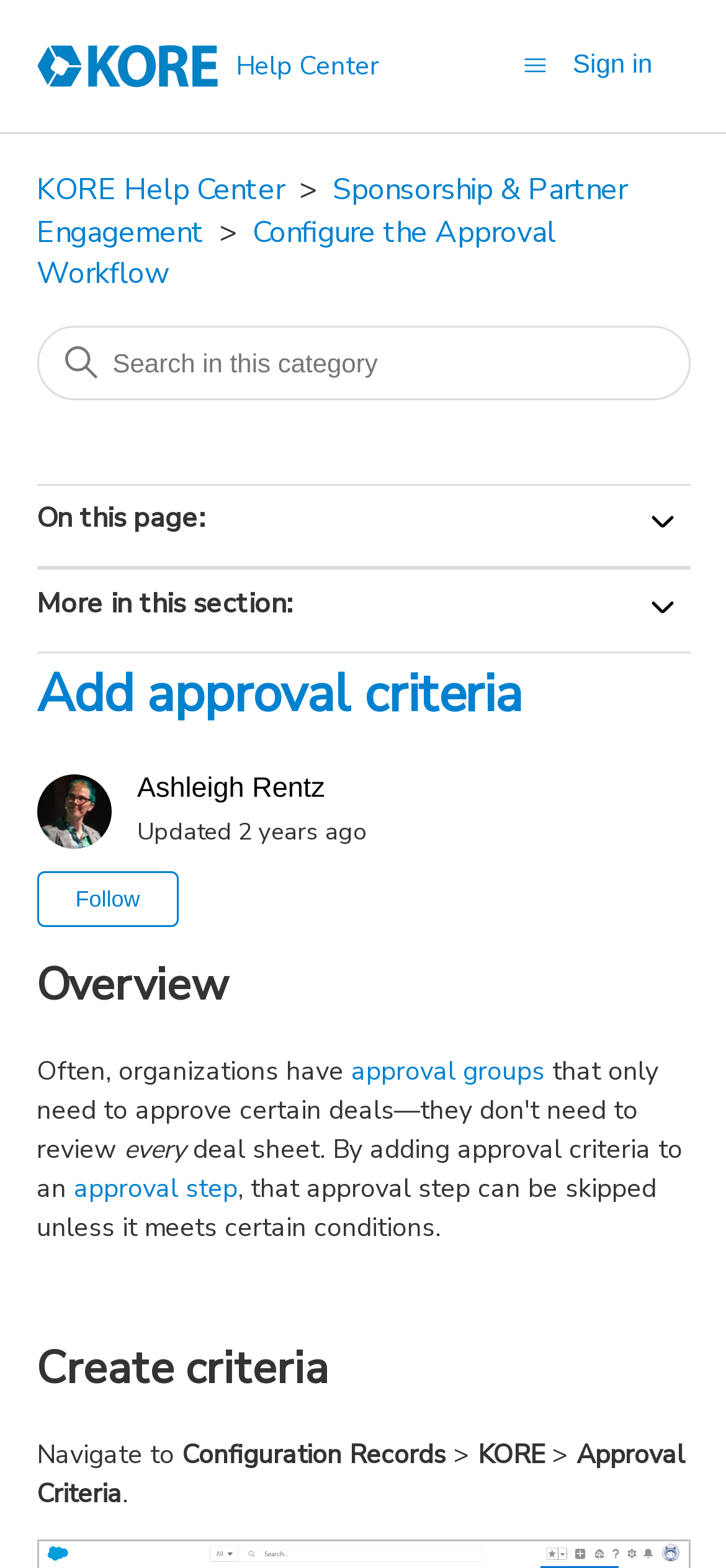Answer the question below in one word or phrase:
Where can you navigate to create criteria?

Configuration Records